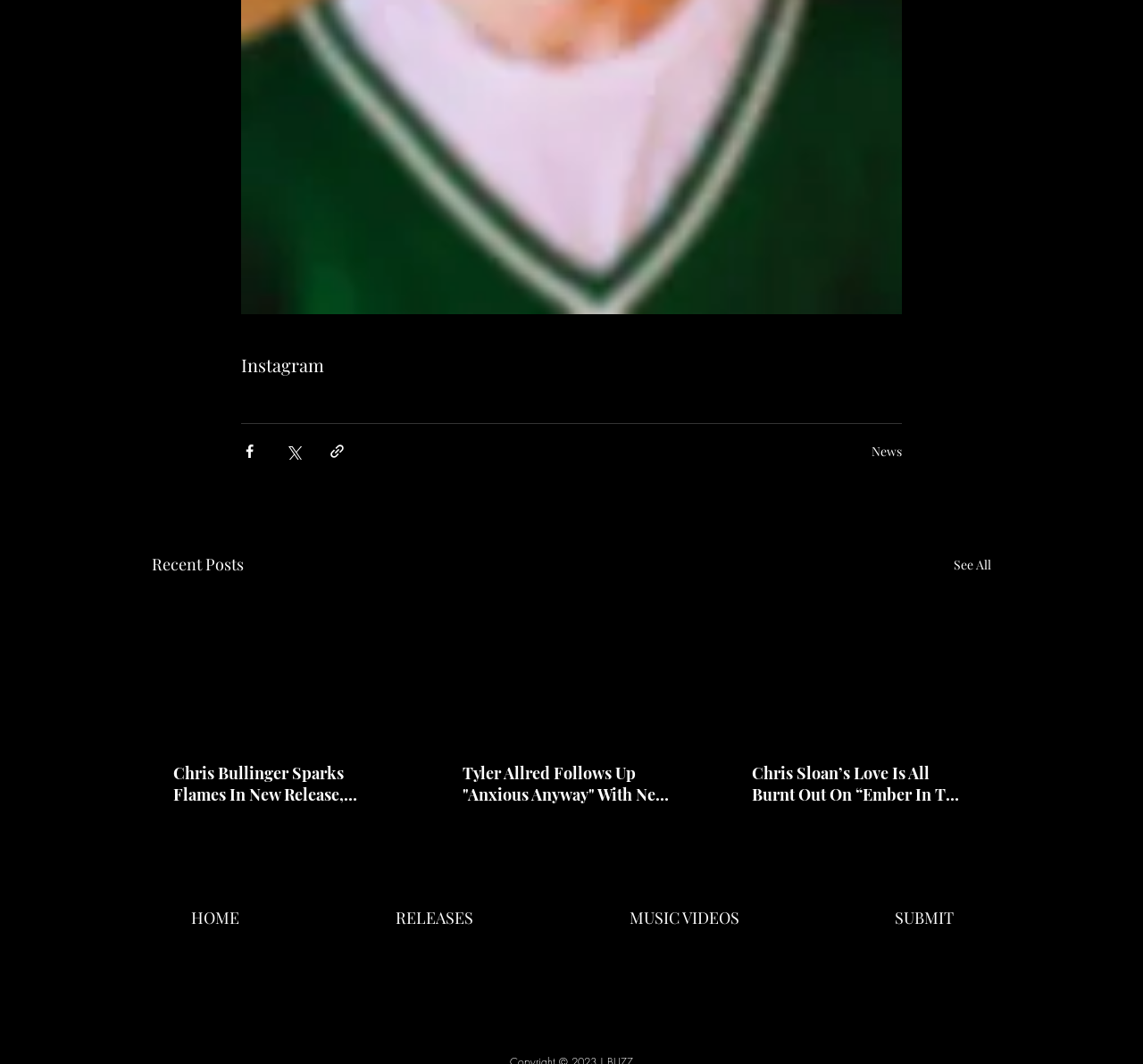From the webpage screenshot, identify the region described by LightSource 2000. Provide the bounding box coordinates as (top-left x, top-left y, bottom-right x, bottom-right y), with each value being a floating point number between 0 and 1.

None